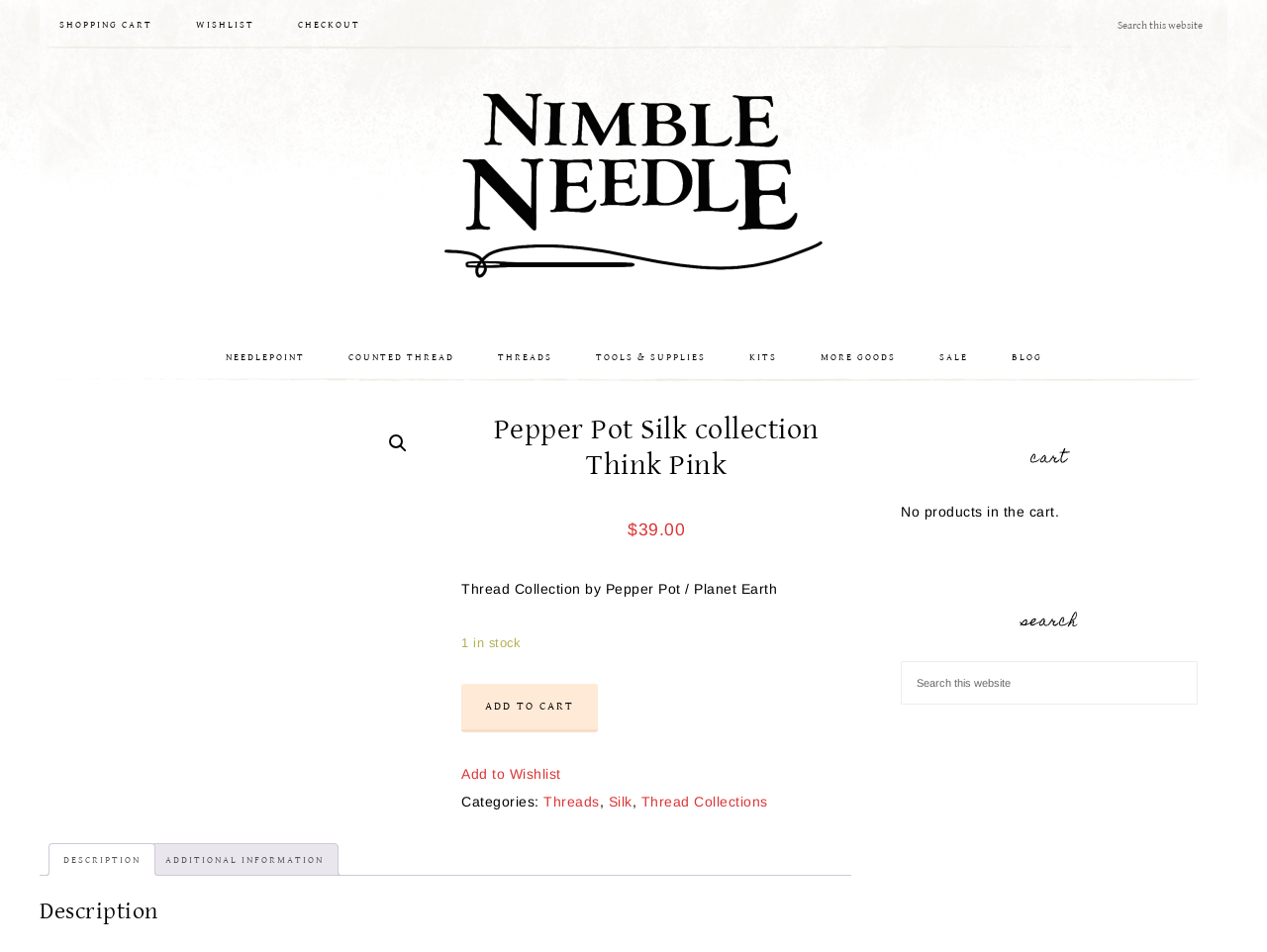What is the name of the collection?
Can you provide an in-depth and detailed response to the question?

The name of the collection can be found in the heading element 'Pepper Pot Silk collection Think Pink' which is located at the top of the webpage, indicating that the current webpage is showcasing a specific collection of products.